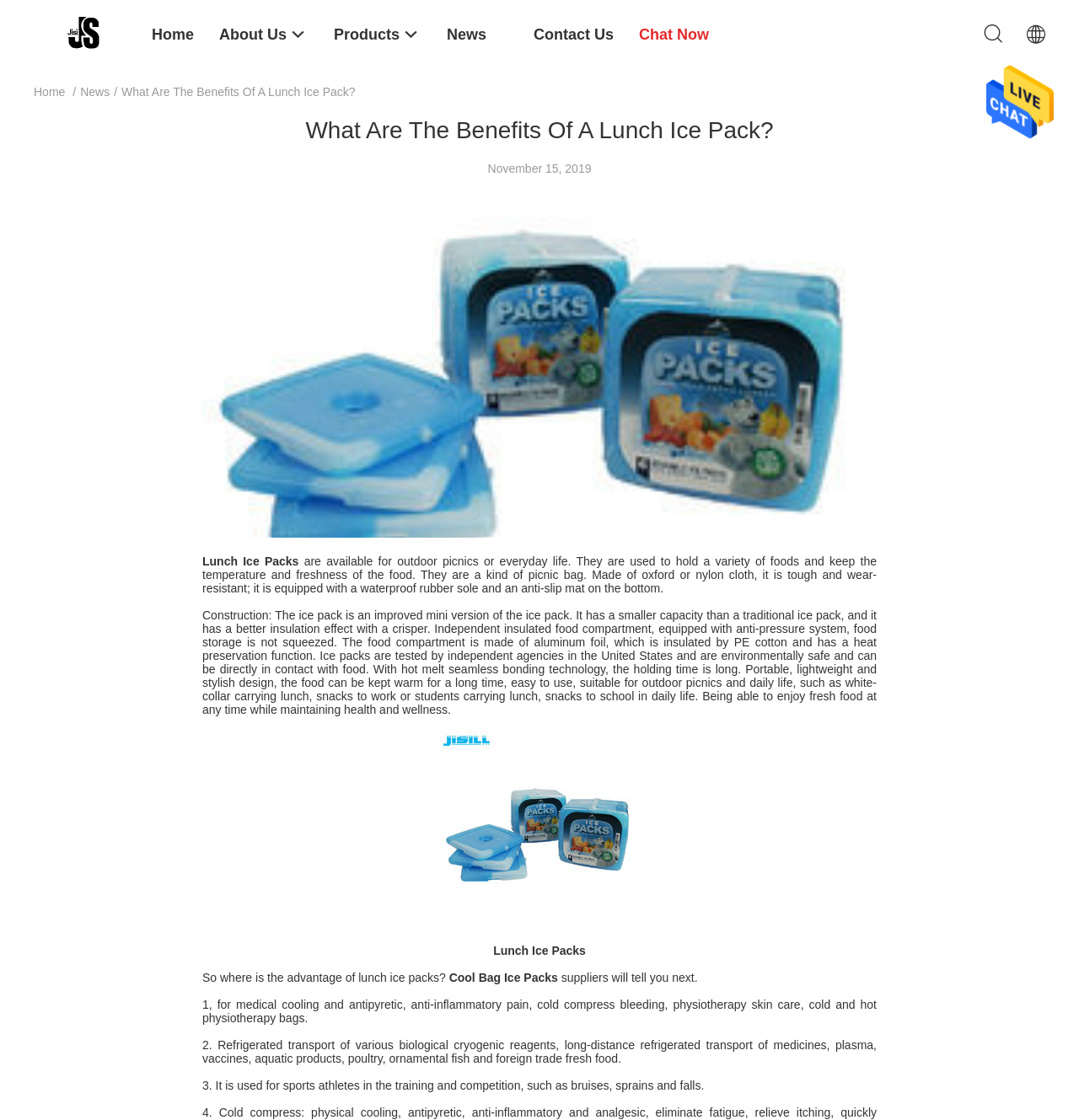What is the material of the food compartment? Based on the screenshot, please respond with a single word or phrase.

Aluminum foil